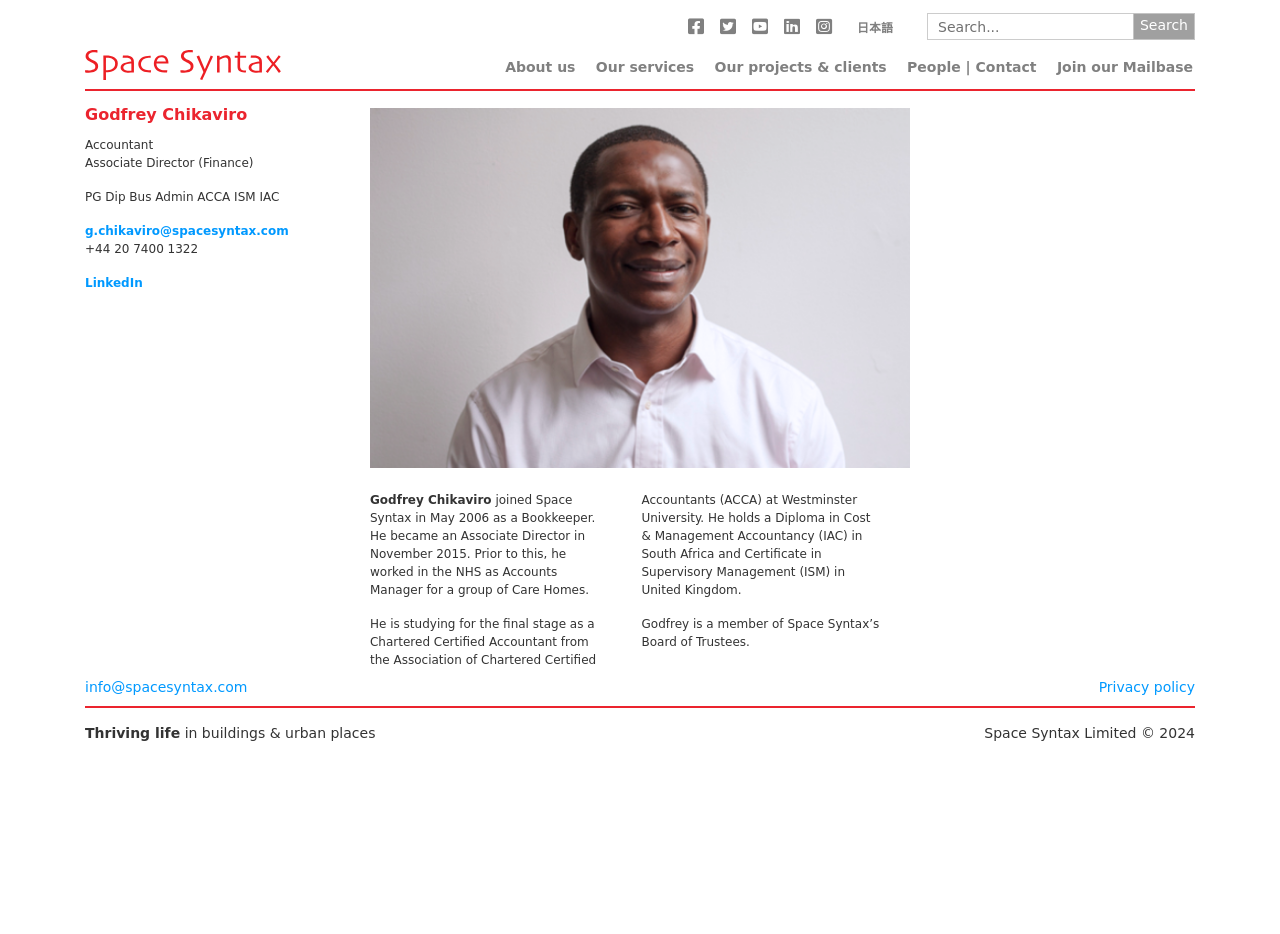Predict the bounding box coordinates of the area that should be clicked to accomplish the following instruction: "Learn more about Space Syntax's services". The bounding box coordinates should consist of four float numbers between 0 and 1, i.e., [left, top, right, bottom].

[0.465, 0.063, 0.542, 0.08]